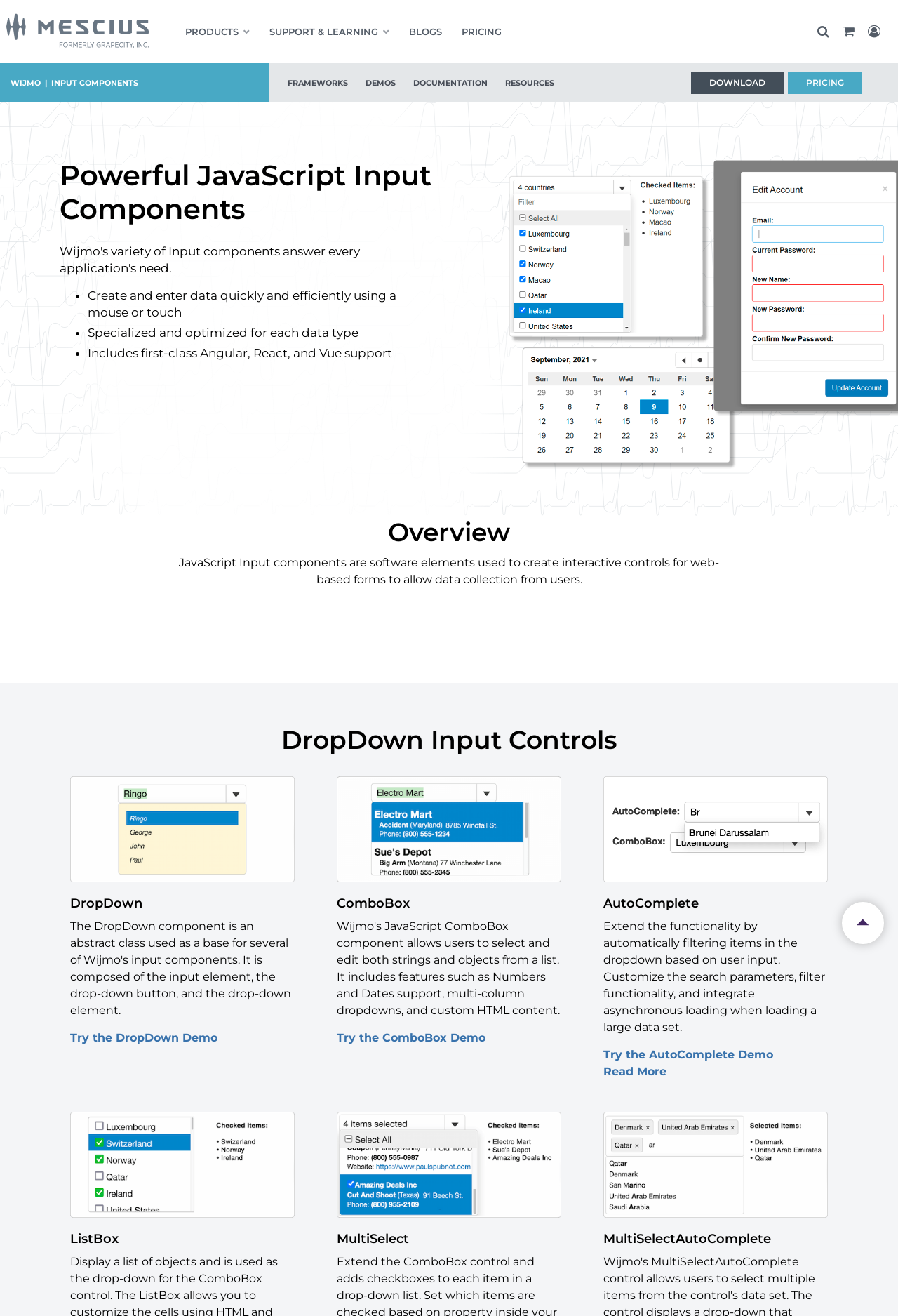Provide the bounding box coordinates, formatted as (top-left x, top-left y, bottom-right x, bottom-right y), with all values being floating point numbers between 0 and 1. Identify the bounding box of the UI element that matches the description: Try the AutoComplete Demo

[0.672, 0.795, 0.861, 0.808]